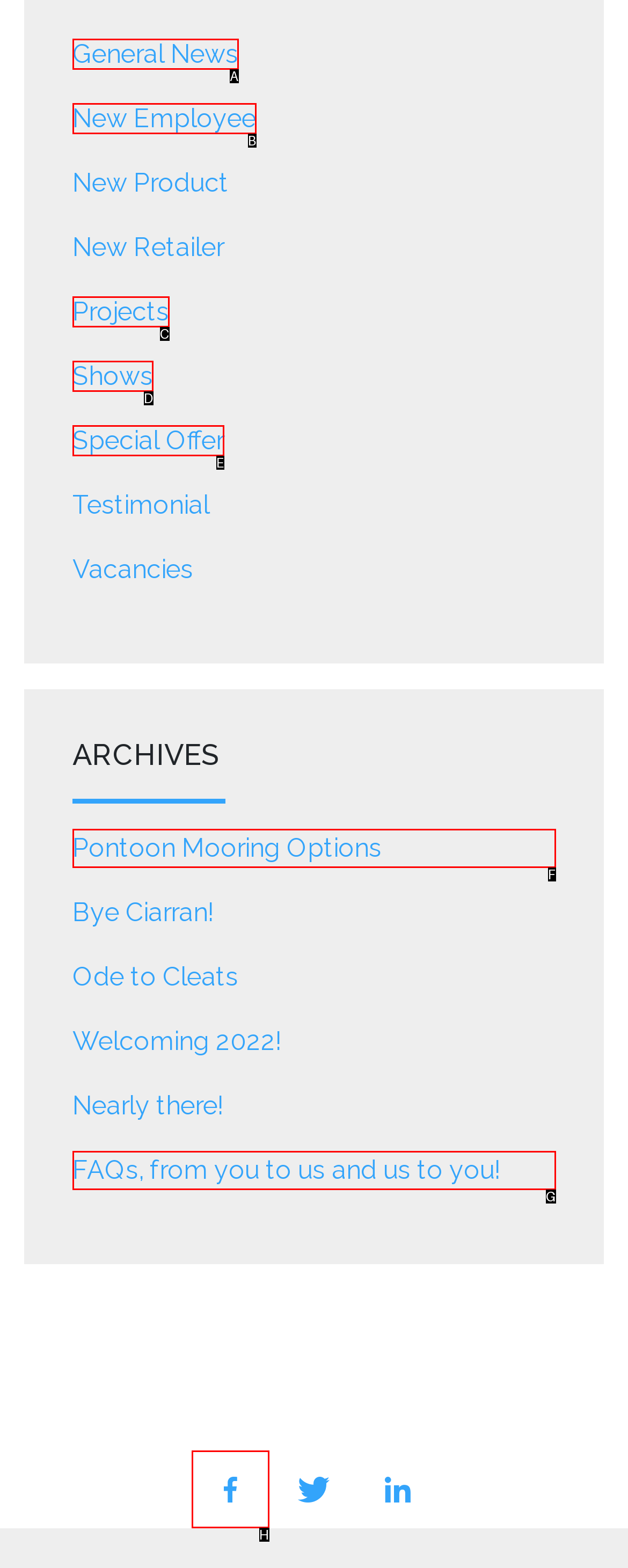Tell me which one HTML element best matches the description: Pontoon Mooring Options
Answer with the option's letter from the given choices directly.

F